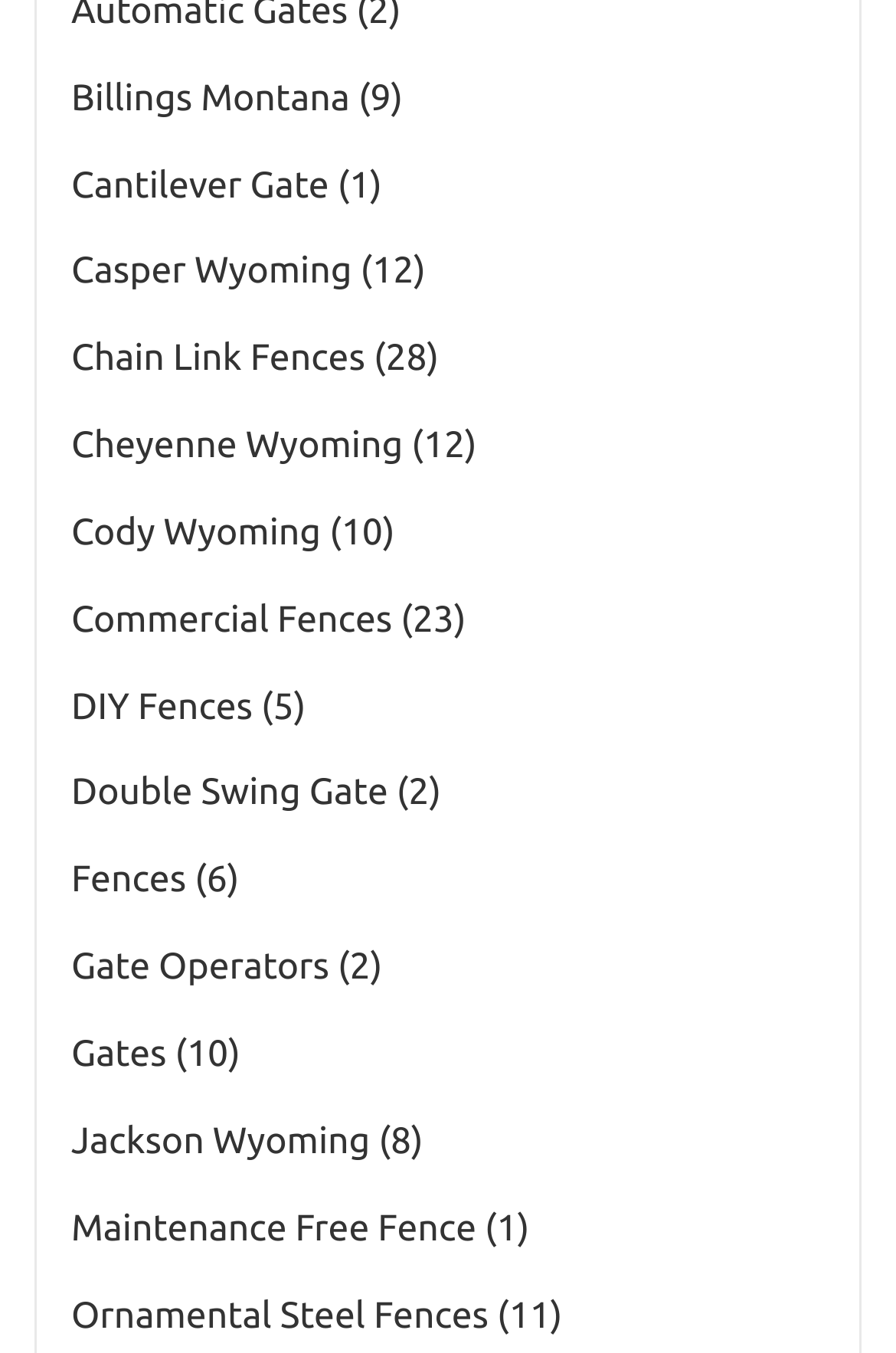Use a single word or phrase to answer the question:
How many links are on this webpage?

15